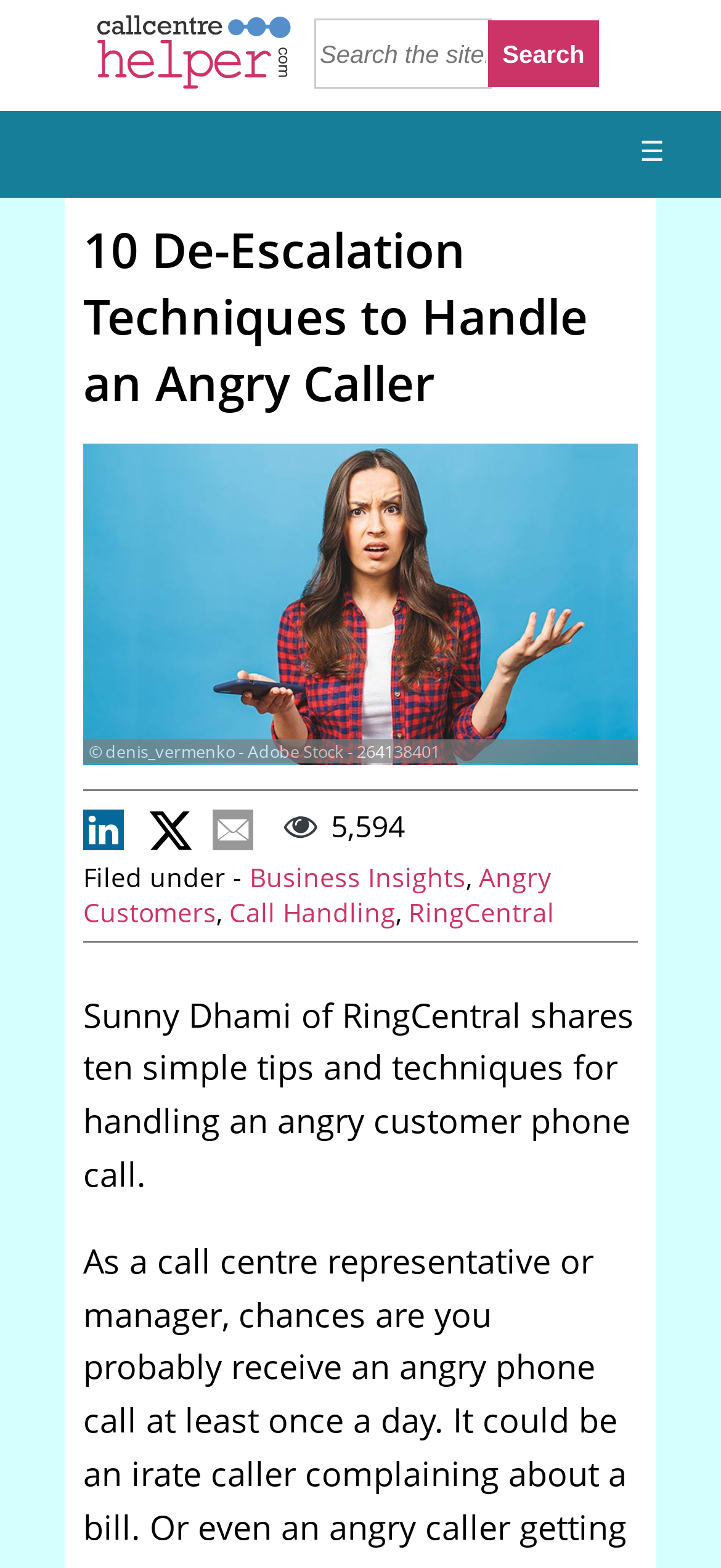Specify the bounding box coordinates of the area to click in order to execute this command: 'Click on the Nail Travels link'. The coordinates should consist of four float numbers ranging from 0 to 1, and should be formatted as [left, top, right, bottom].

None